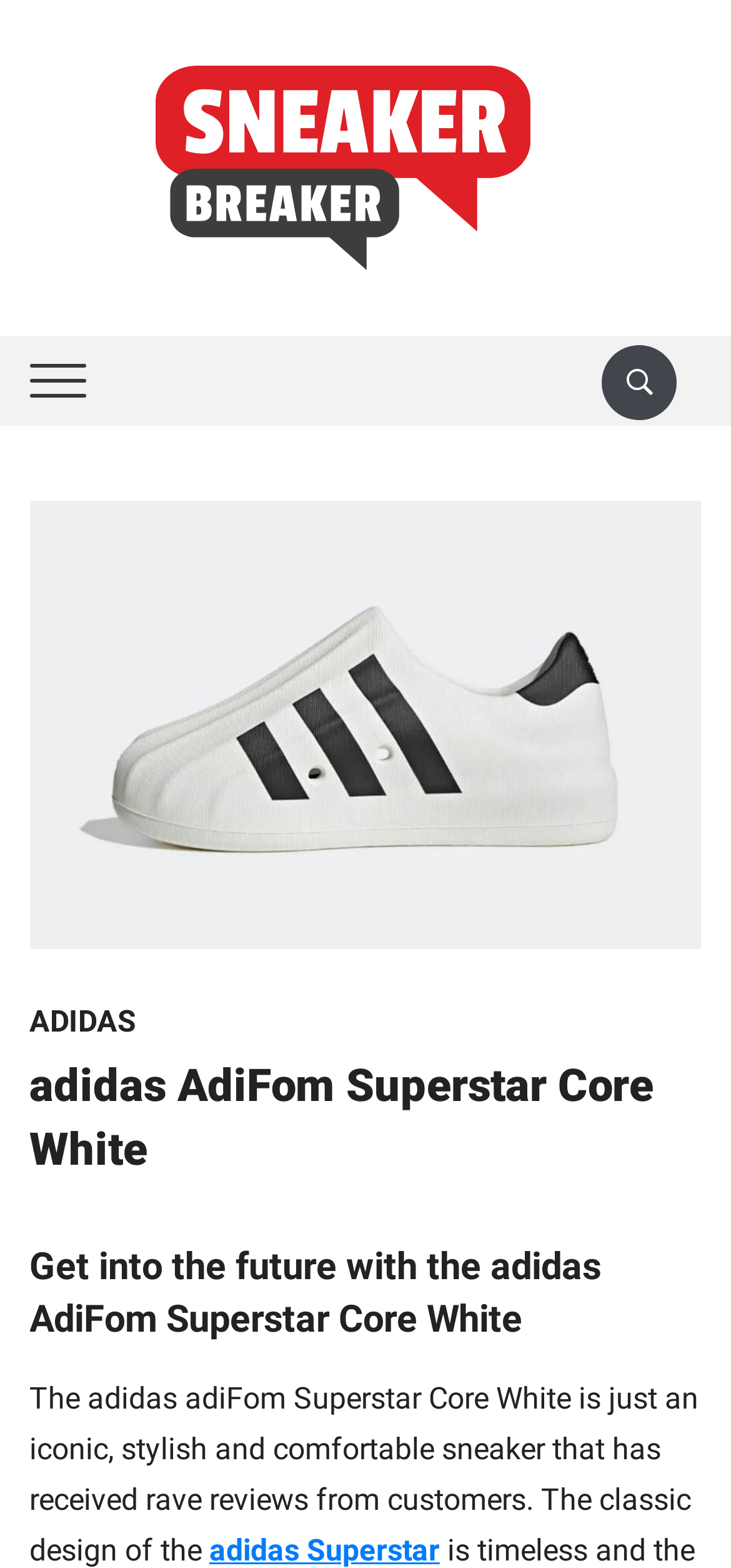Is the sneaker available in white color?
Refer to the image and give a detailed answer to the question.

The availability of the sneaker in white color can be determined by looking at the name of the sneaker, which includes 'Core White'. This suggests that the sneaker is available in white color.